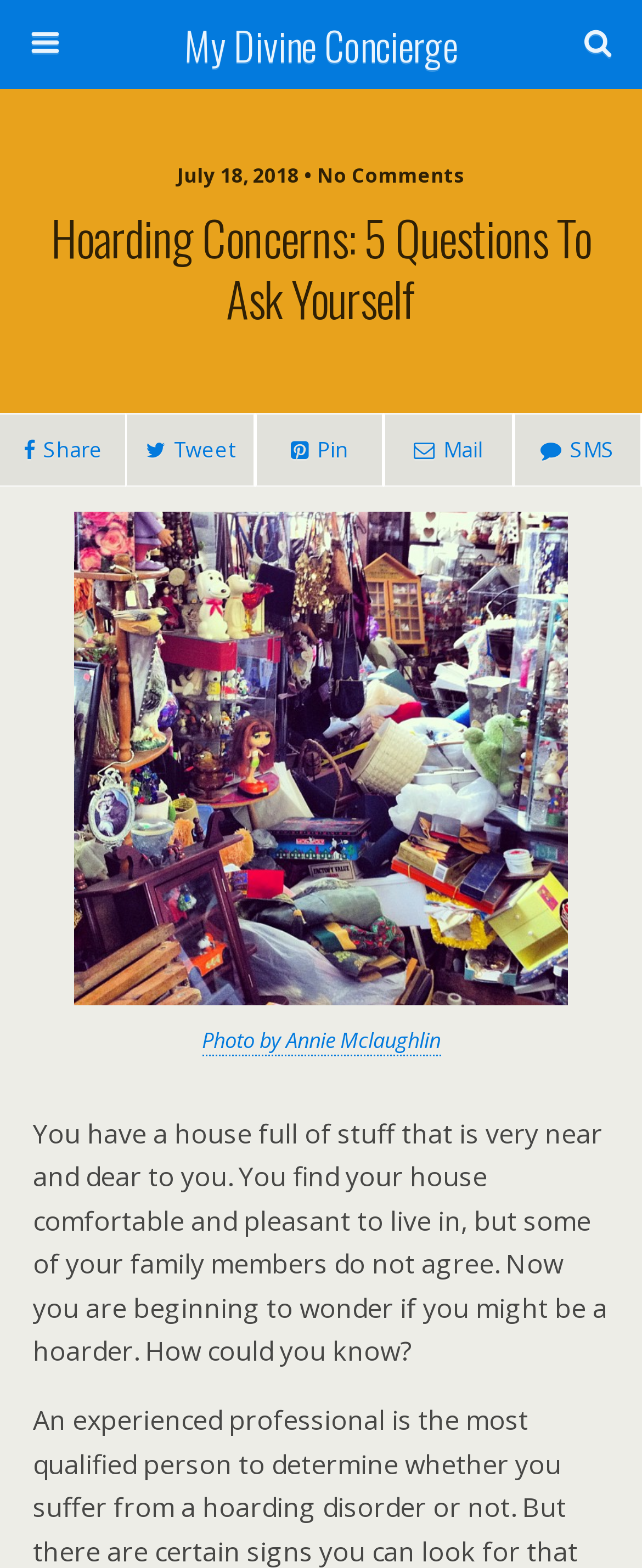Highlight the bounding box coordinates of the element that should be clicked to carry out the following instruction: "Search this website". The coordinates must be given as four float numbers ranging from 0 to 1, i.e., [left, top, right, bottom].

[0.051, 0.062, 0.754, 0.09]